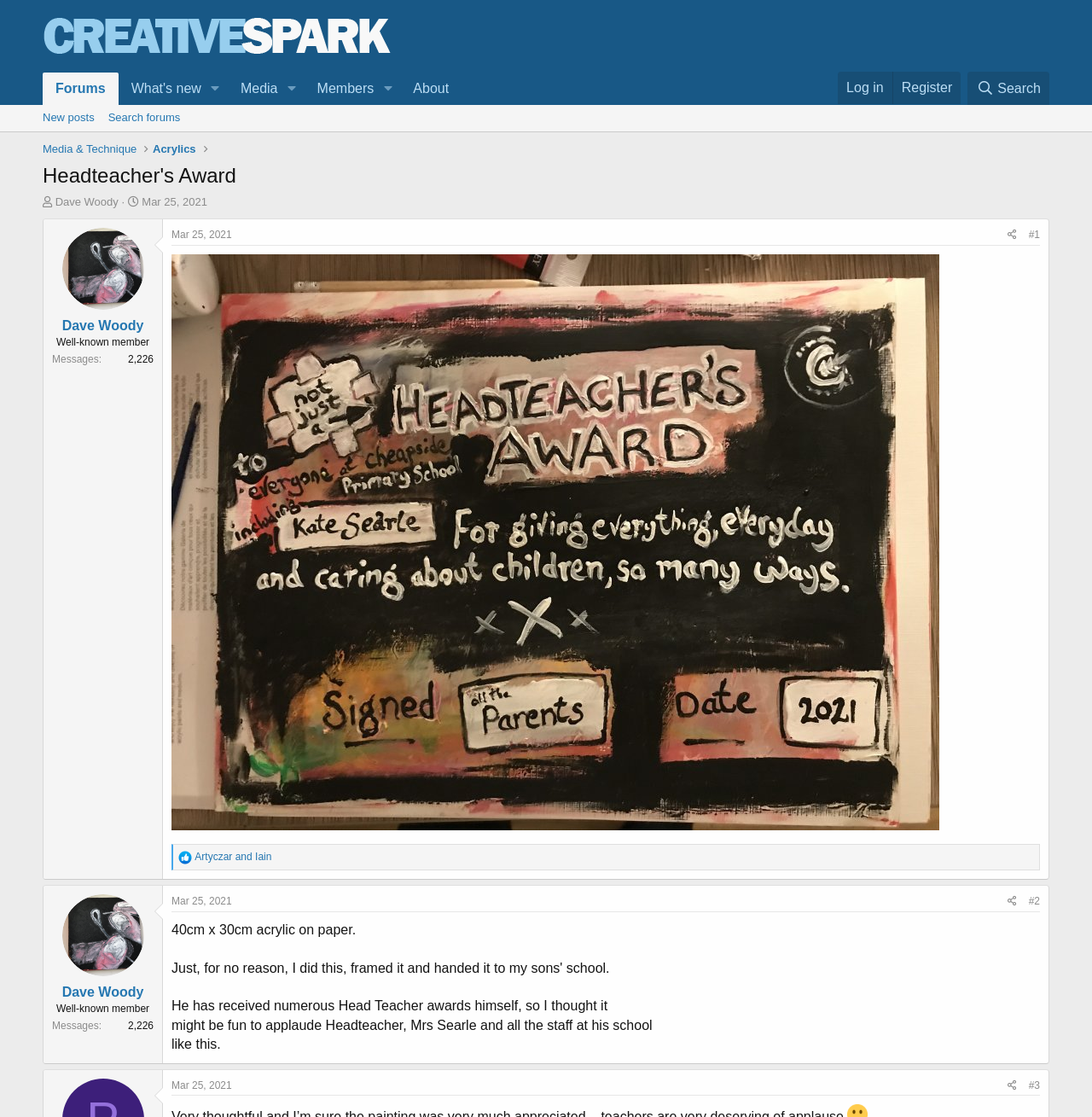Based on the element description 1439, identify the bounding box of the UI element in the given webpage screenshot. The coordinates should be in the format (top-left x, top-left y, bottom-right x, bottom-right y) and must be between 0 and 1.

None